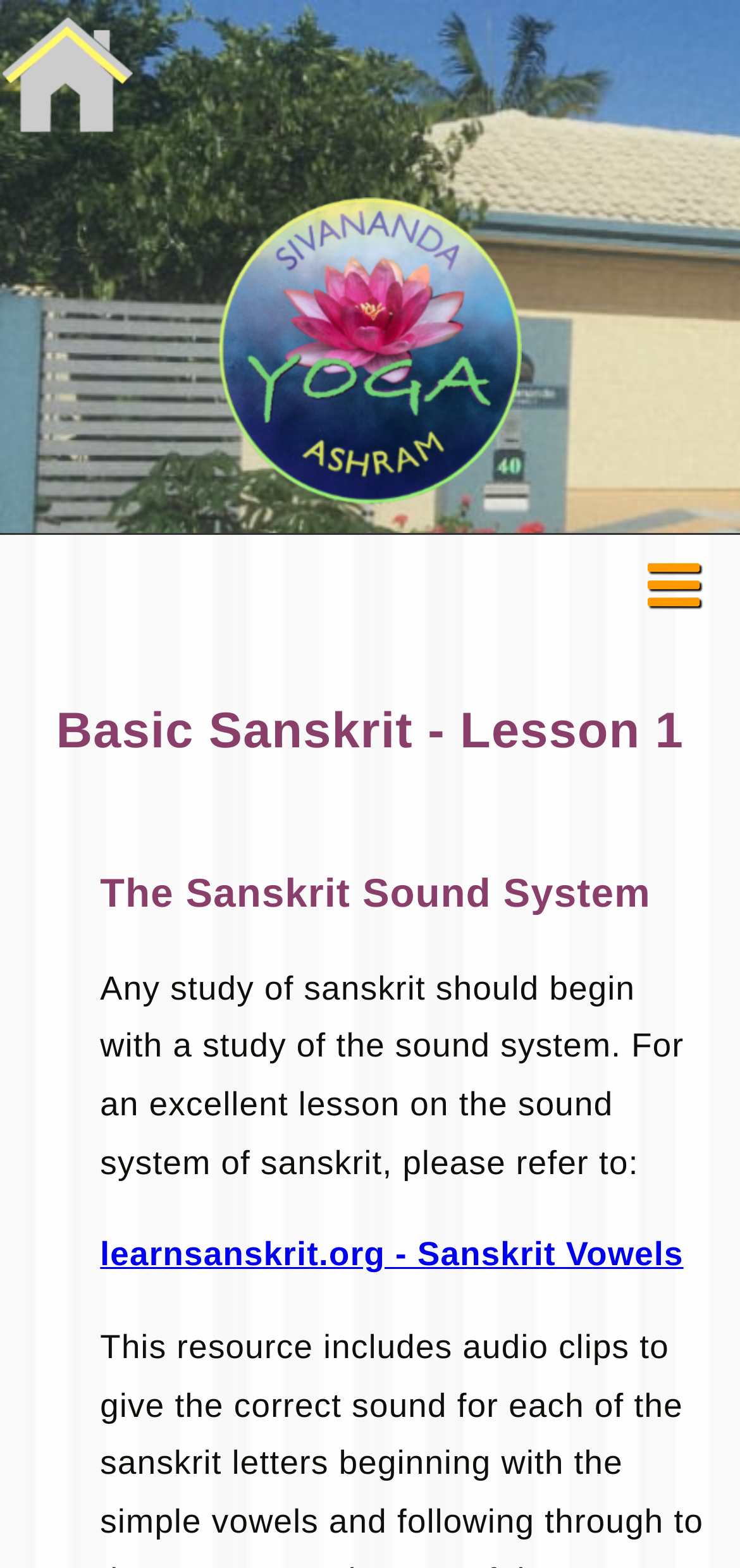What is the focus of the study of Sanskrit?
Look at the image and respond with a one-word or short phrase answer.

Sound system